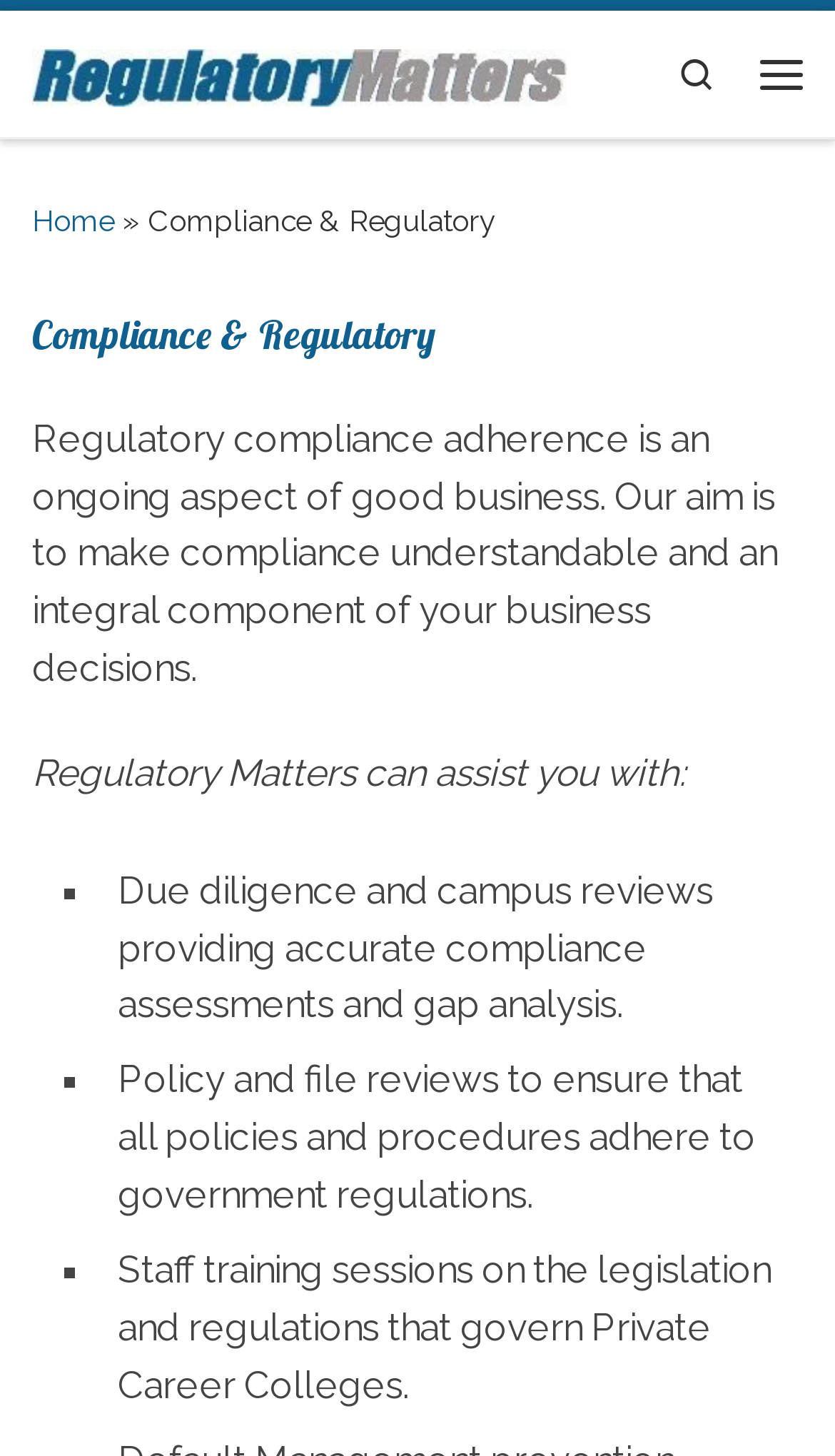Is the search function expanded? Examine the screenshot and reply using just one word or a brief phrase.

No